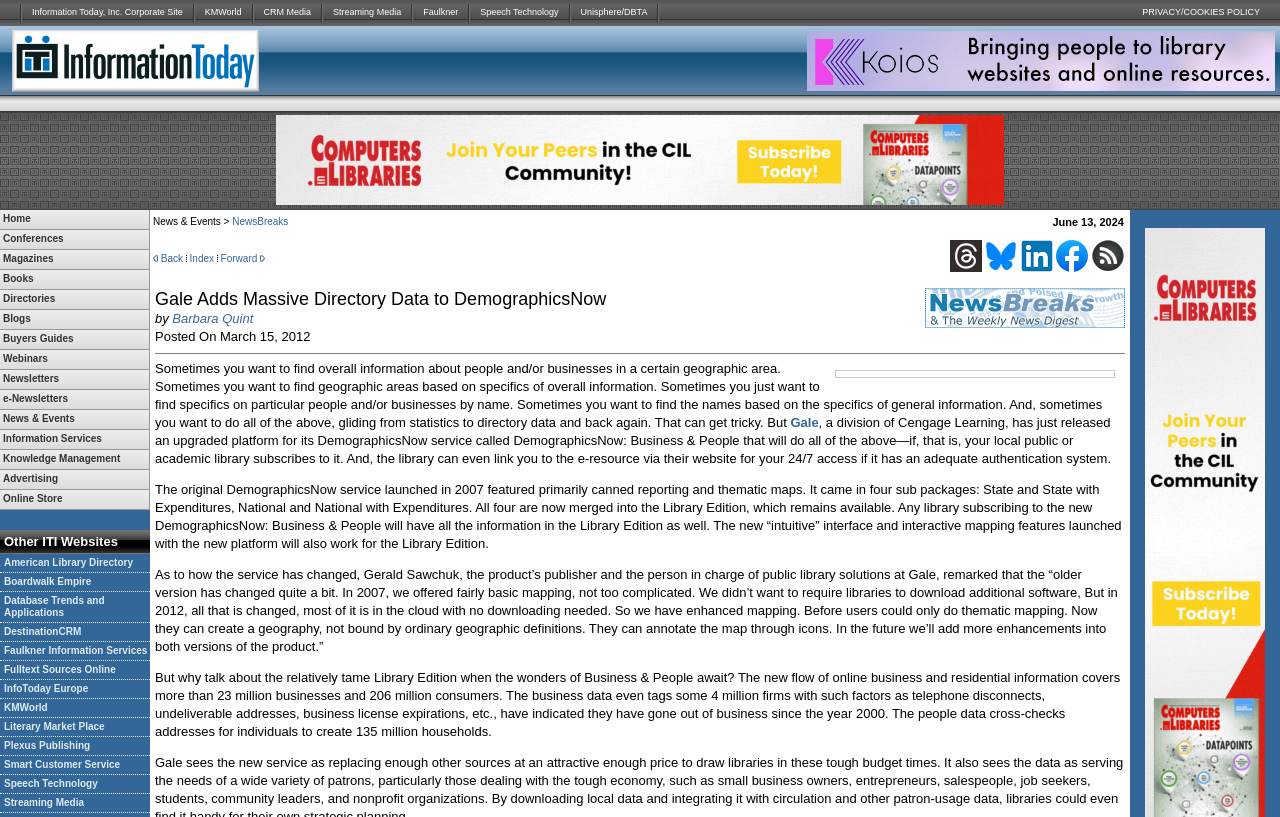Show the bounding box coordinates for the element that needs to be clicked to execute the following instruction: "Click Information Today, Inc. Corporate Site". Provide the coordinates in the form of four float numbers between 0 and 1, i.e., [left, top, right, bottom].

[0.017, 0.0, 0.151, 0.032]